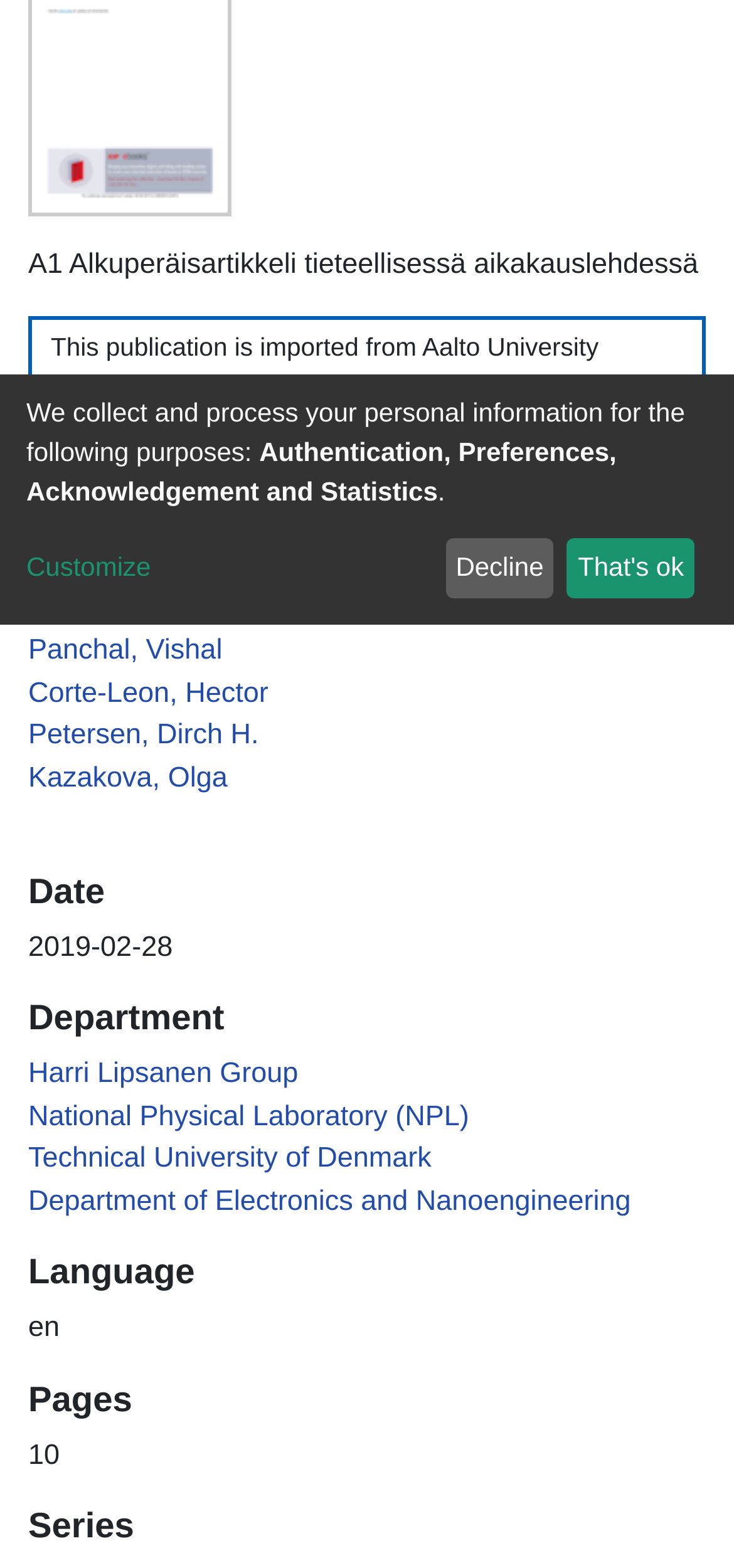Given the element description Other link related to publication, predict the bounding box coordinates for the UI element in the webpage screenshot. The format should be (top-left x, top-left y, bottom-right x, bottom-right y), and the values should be between 0 and 1.

[0.069, 0.309, 0.592, 0.327]